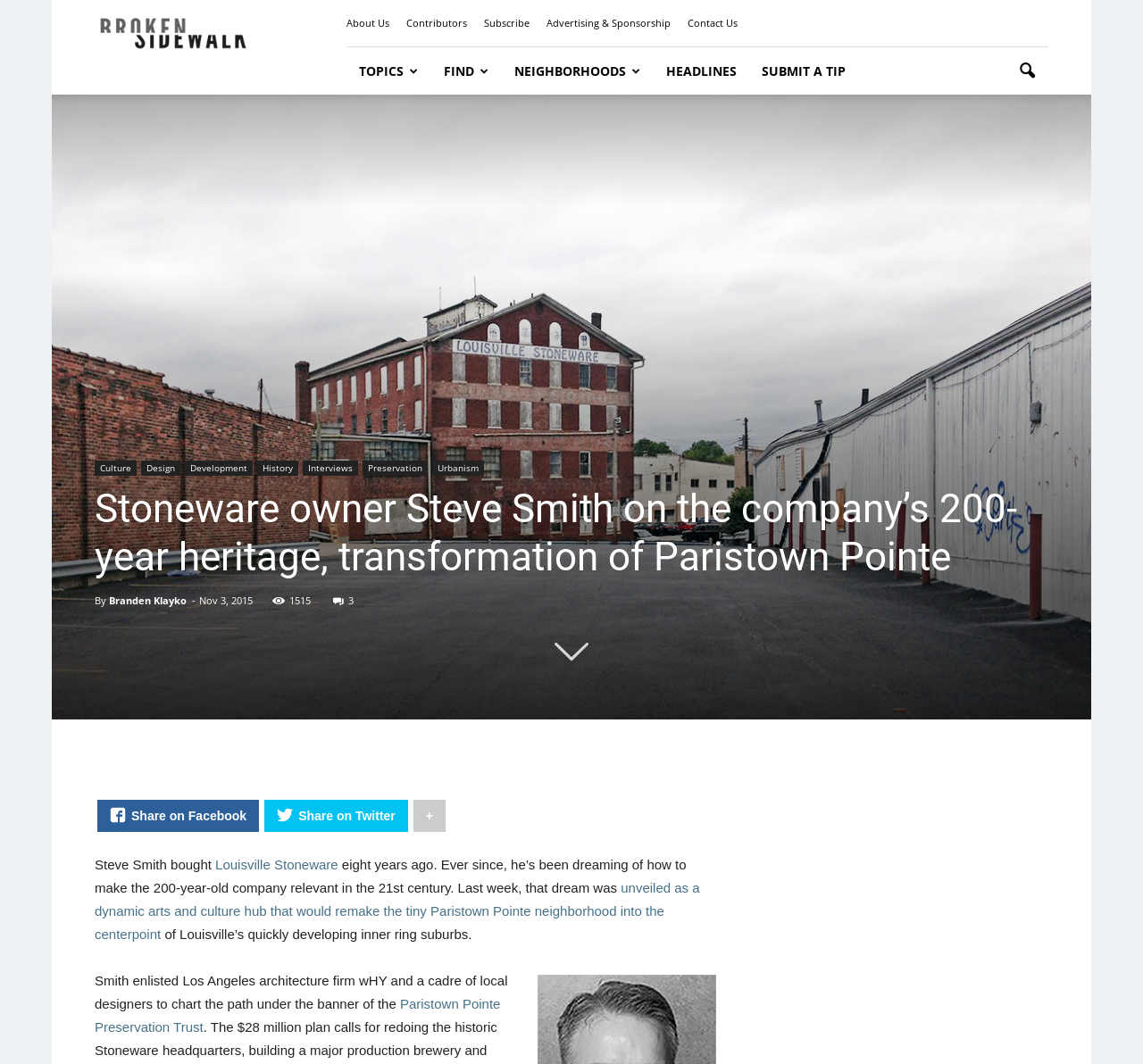What is the name of the trust mentioned in the article?
Carefully analyze the image and provide a thorough answer to the question.

I found the answer by reading the article's content, specifically the sentence '...under the banner of the Paristown Pointe Preservation Trust' which mentions the trust's name.